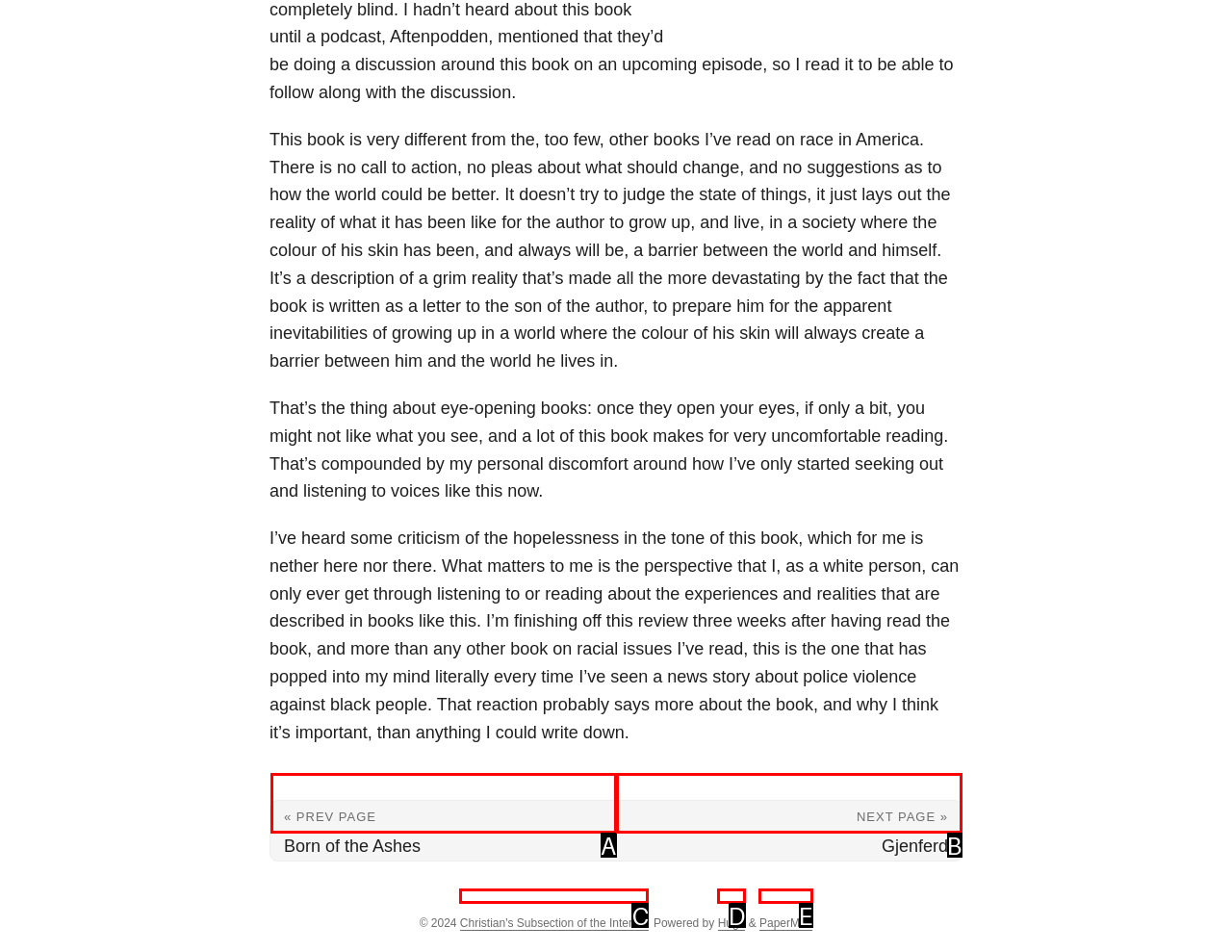Refer to the element description: HUB Community Health Workers (69) and identify the matching HTML element. State your answer with the appropriate letter.

None